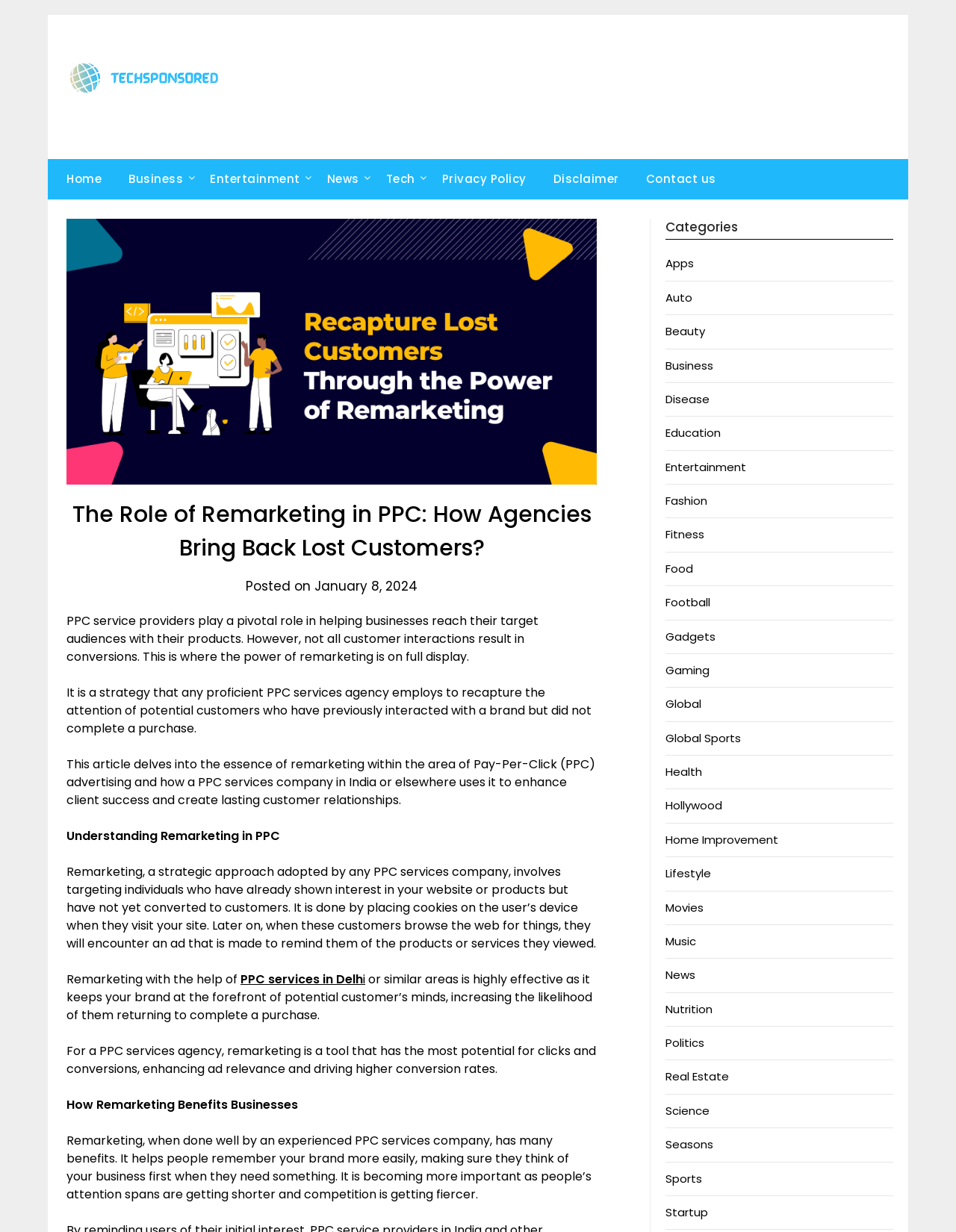How does remarketing work?
Based on the screenshot, provide a one-word or short-phrase response.

By placing cookies on user's device